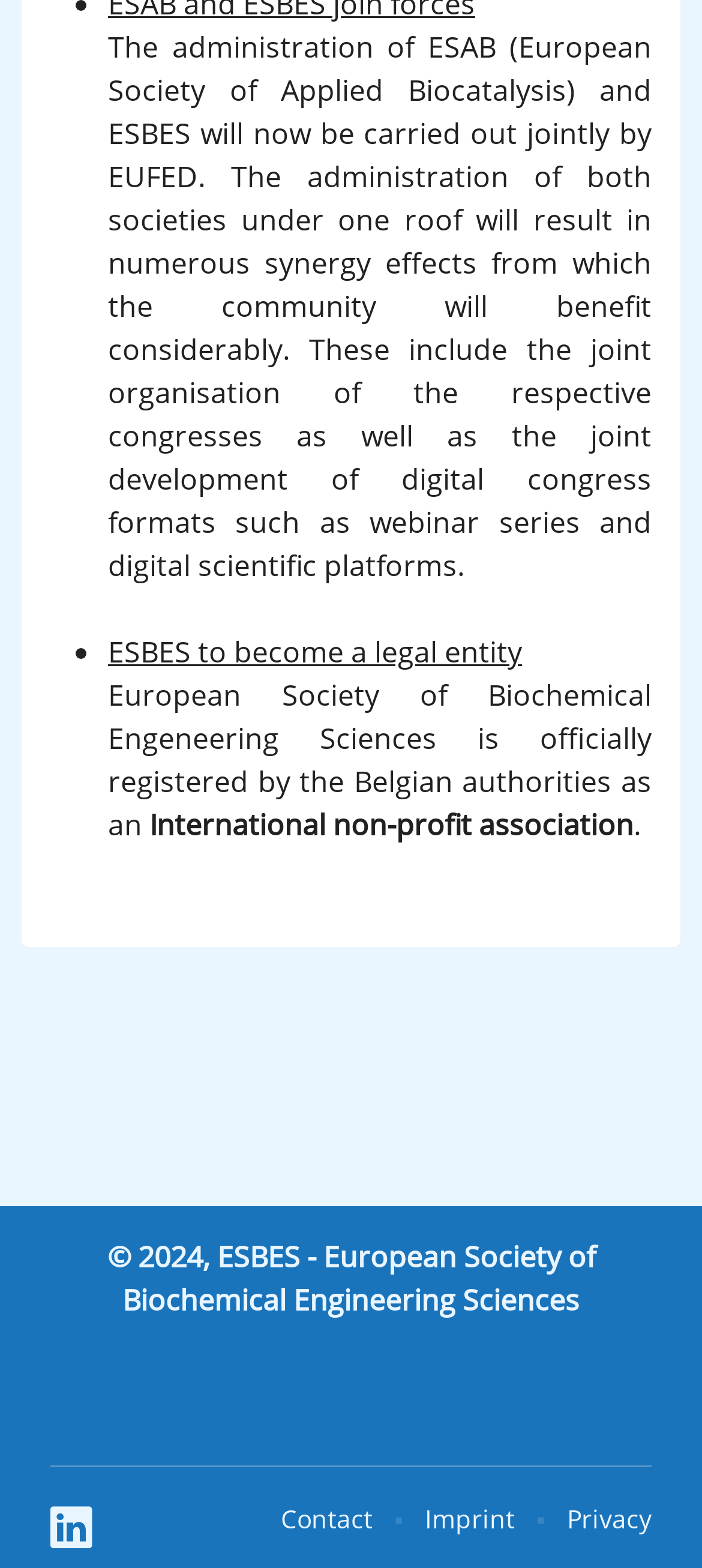Provide a brief response to the question below using one word or phrase:
What is the year of copyright mentioned on the webpage?

2024